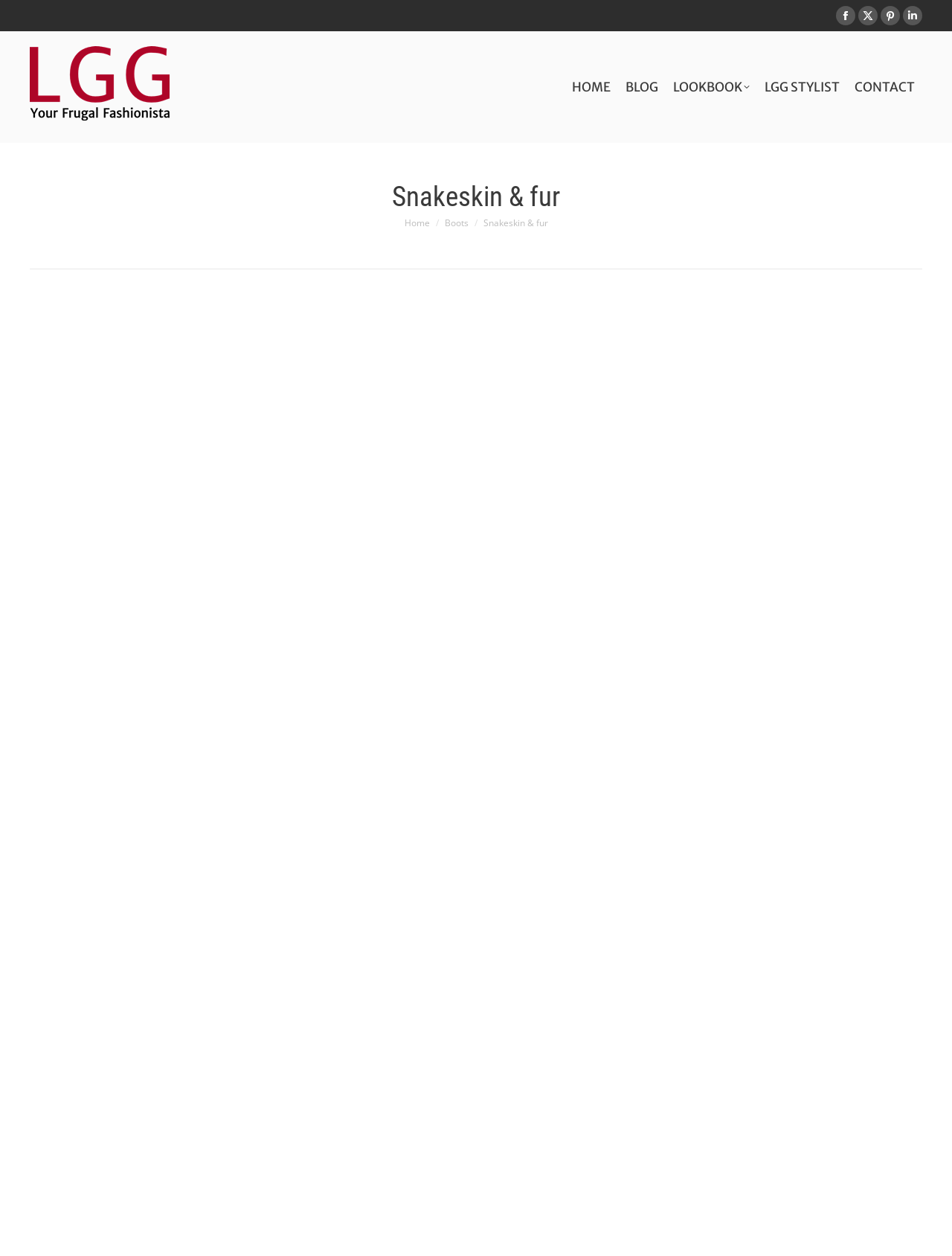Please specify the bounding box coordinates in the format (top-left x, top-left y, bottom-right x, bottom-right y), with all values as floating point numbers between 0 and 1. Identify the bounding box of the UI element described by: HOME

[0.593, 0.06, 0.649, 0.078]